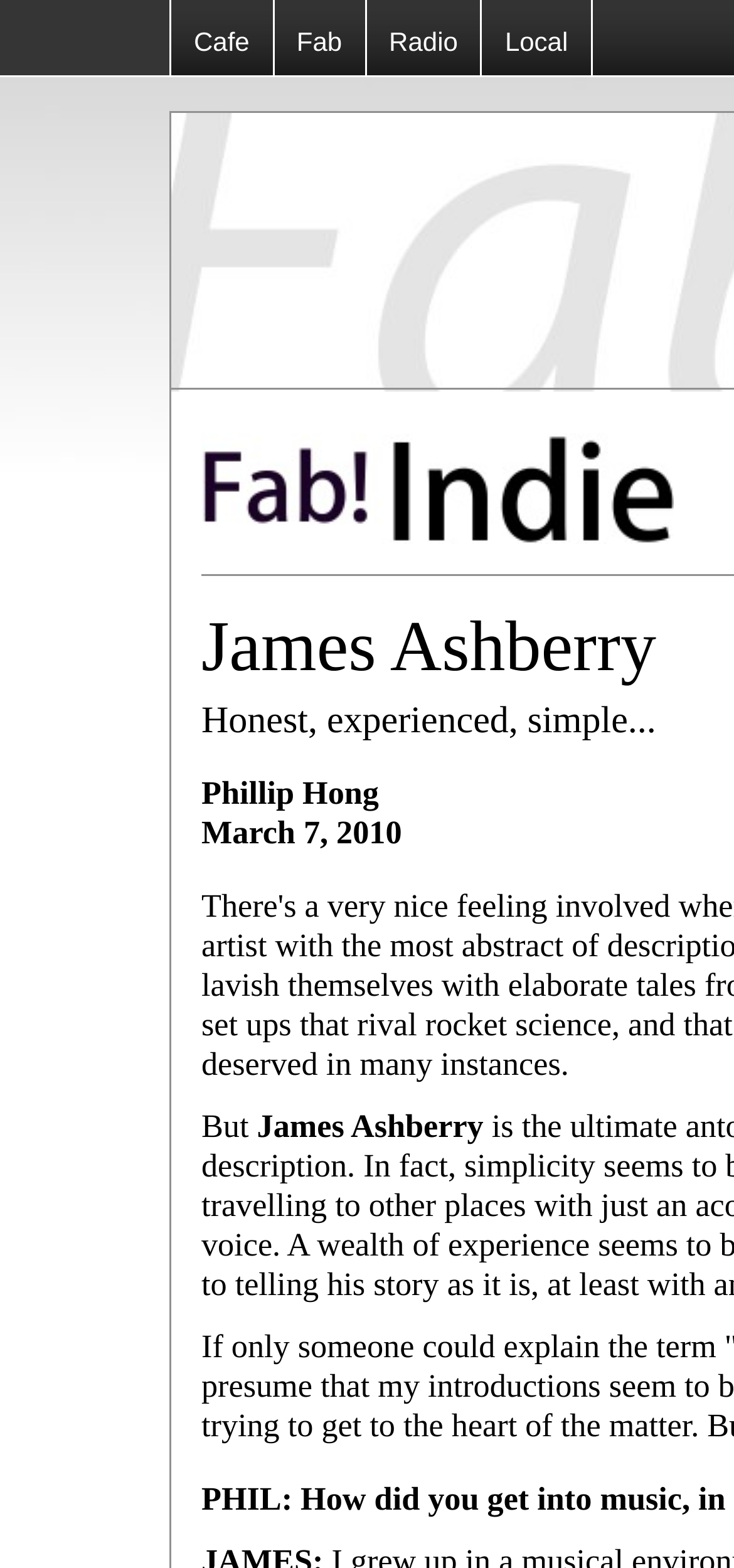Based on the image, please elaborate on the answer to the following question:
How many links are there in the webpage?

I counted the number of links by looking at the elements with the type 'link' and found that there are 5 of them, which correspond to the 5 categories.